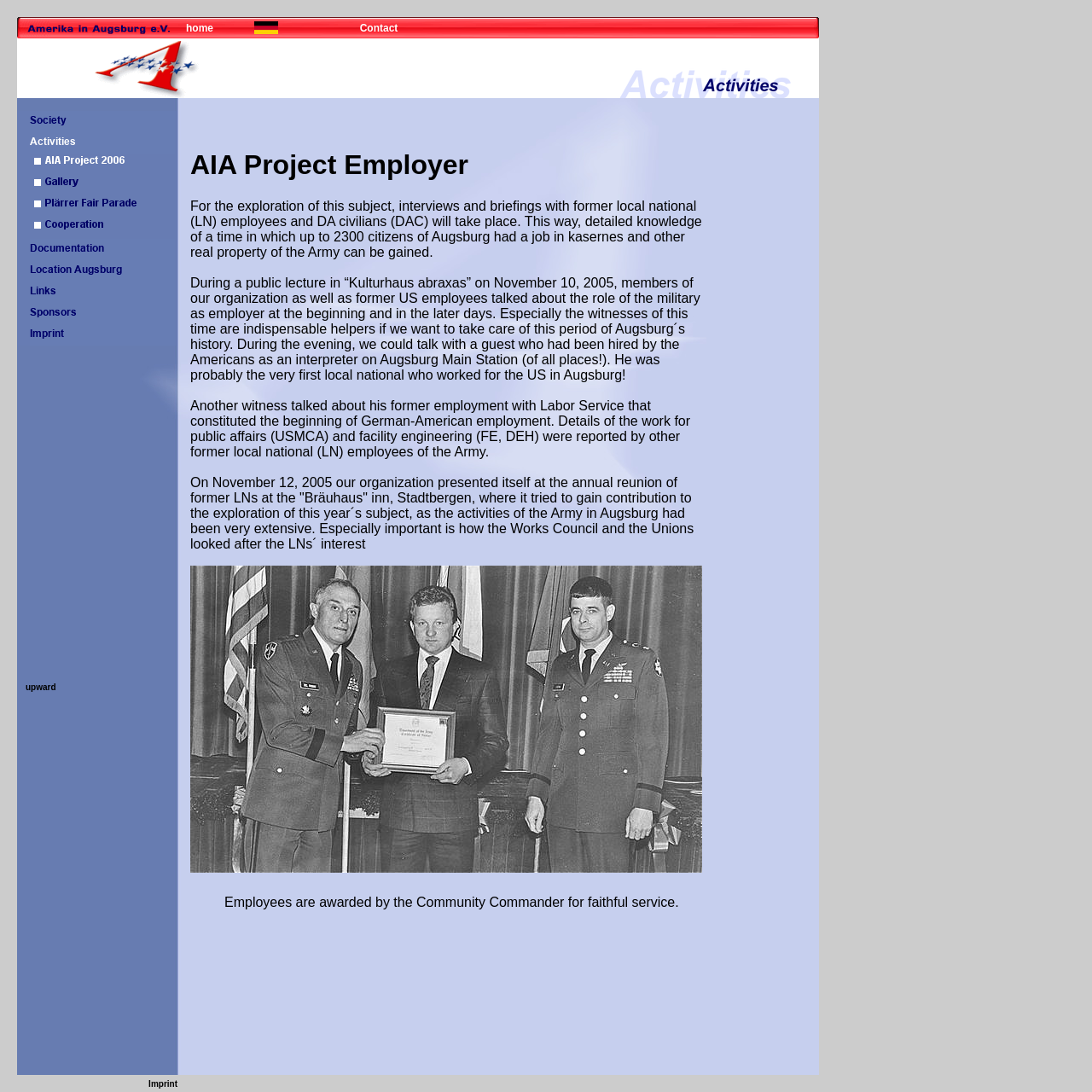Based on the element description, predict the bounding box coordinates (top-left x, top-left y, bottom-right x, bottom-right y) for the UI element in the screenshot: alt="Plärrer Fair Parade" name="img1464_6ade_2"

[0.027, 0.191, 0.16, 0.202]